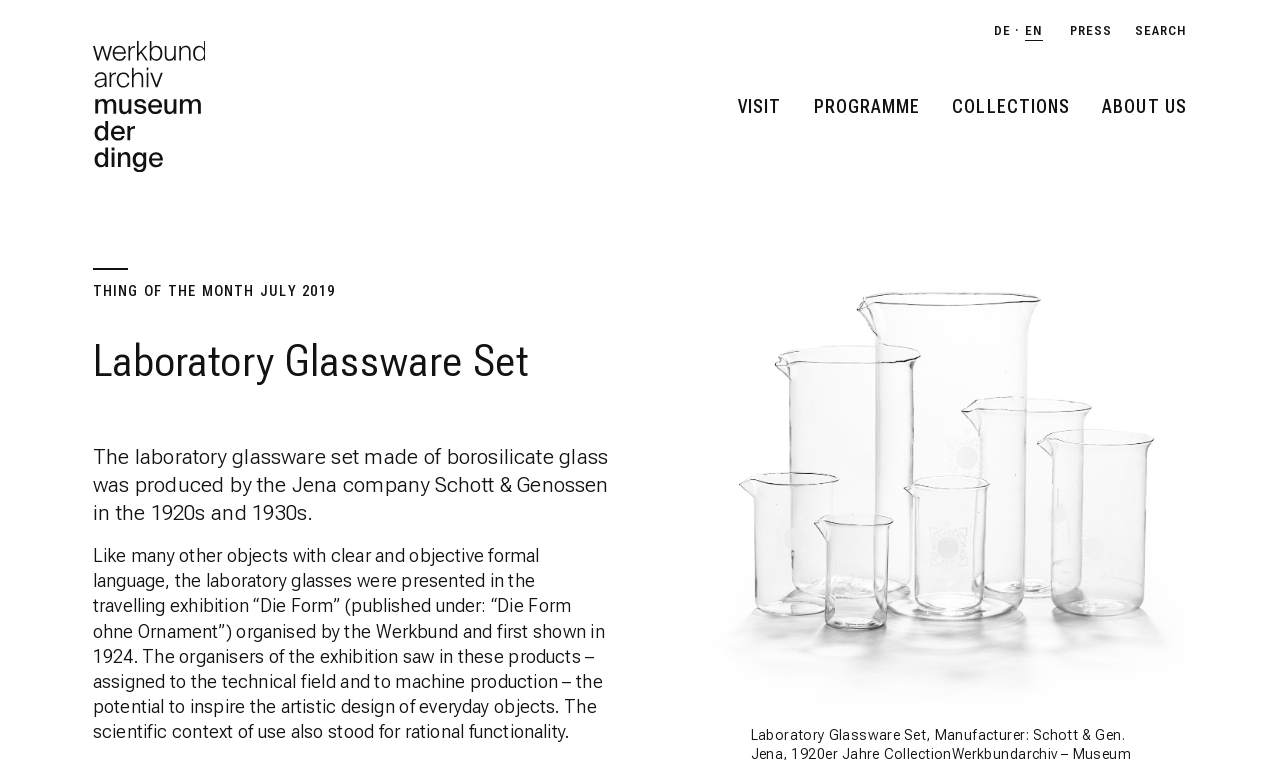Can you show the bounding box coordinates of the region to click on to complete the task described in the instruction: "explore the programme"?

[0.636, 0.12, 0.719, 0.162]